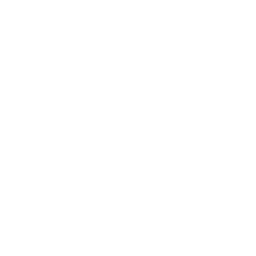Provide a comprehensive description of the image.

The image features a stylized representation of the "PDF icon," commonly used to indicate downloadable content in various digital platforms. It is designed in a simple, black silhouette which often symbolizes that the file is in Portable Document Format. This icon typically conveys options for users to access more detailed information or documents, such as guides, reports, or other resources, directly relevant to the content of the webpage. In this case, it appears alongside a downloadable link for a PDF related to Valestrandsfossen and the tanning industry, providing users valuable insights into the local culture and historical significance of the area.